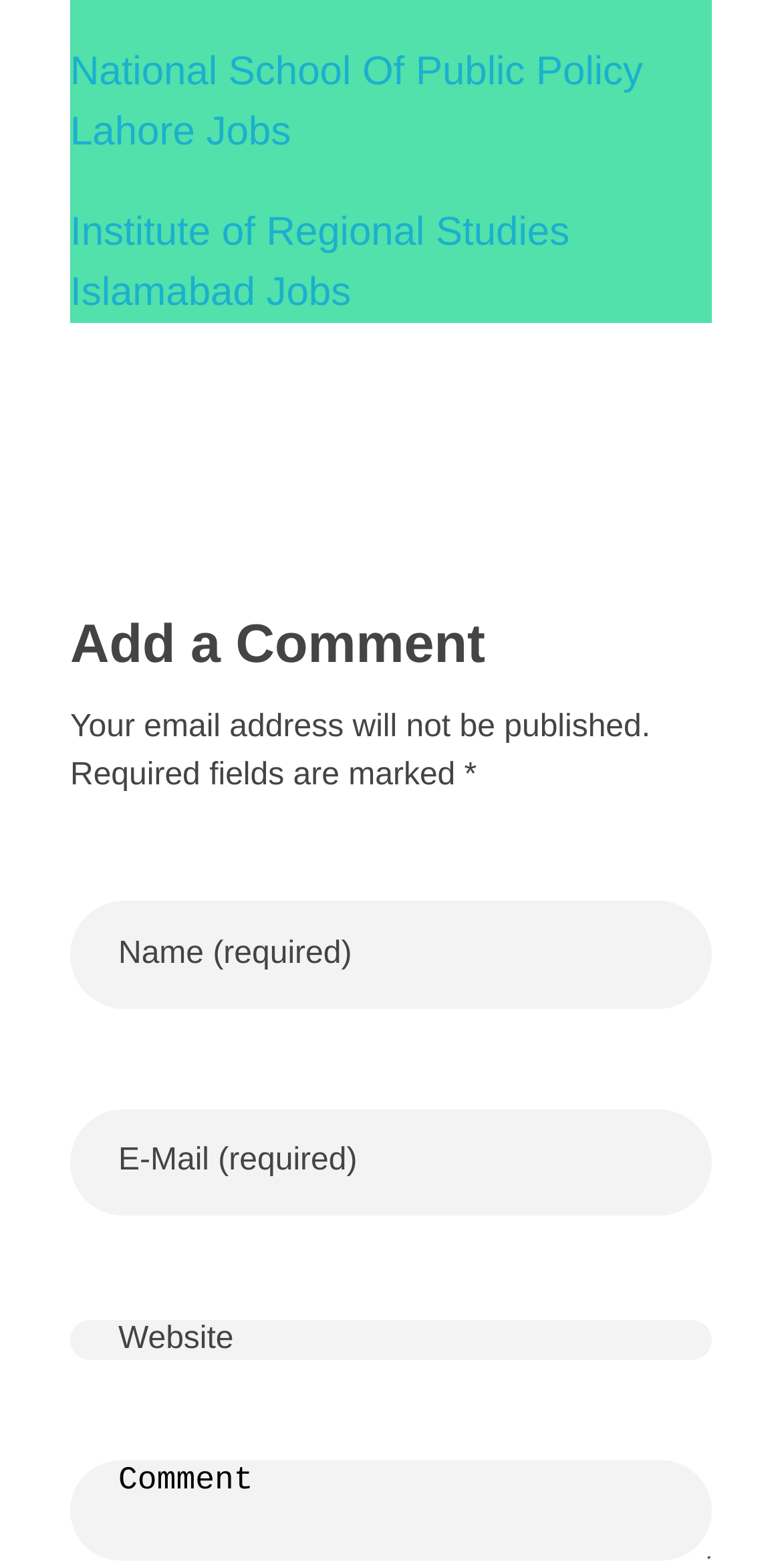What is required to be filled in?
Based on the image, provide a one-word or brief-phrase response.

Name and Email